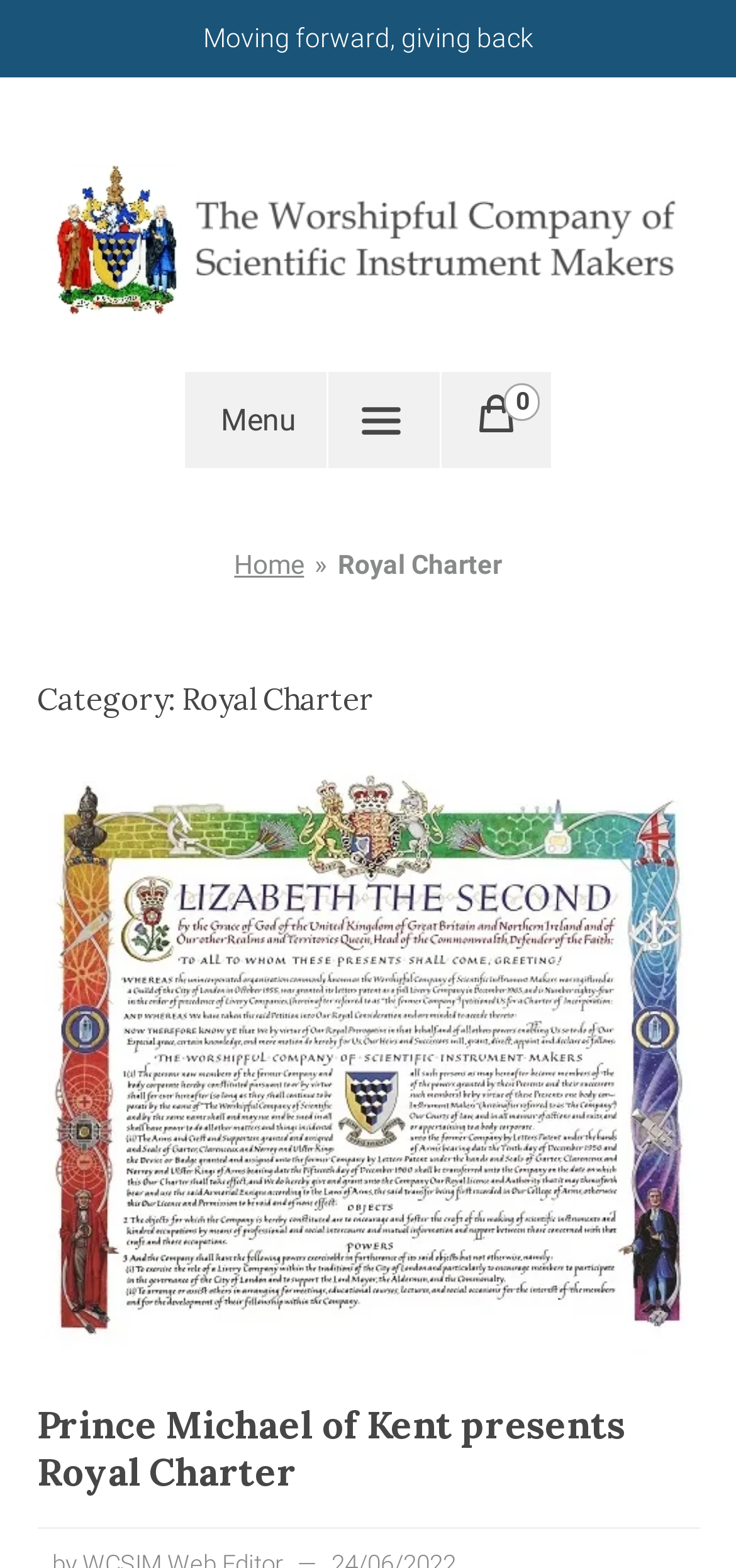What is the name of the charter?
Make sure to answer the question with a detailed and comprehensive explanation.

The name of the charter can be found in the link element with the text 'WCSIM Royal Charter' which is a sub-element of the header element.